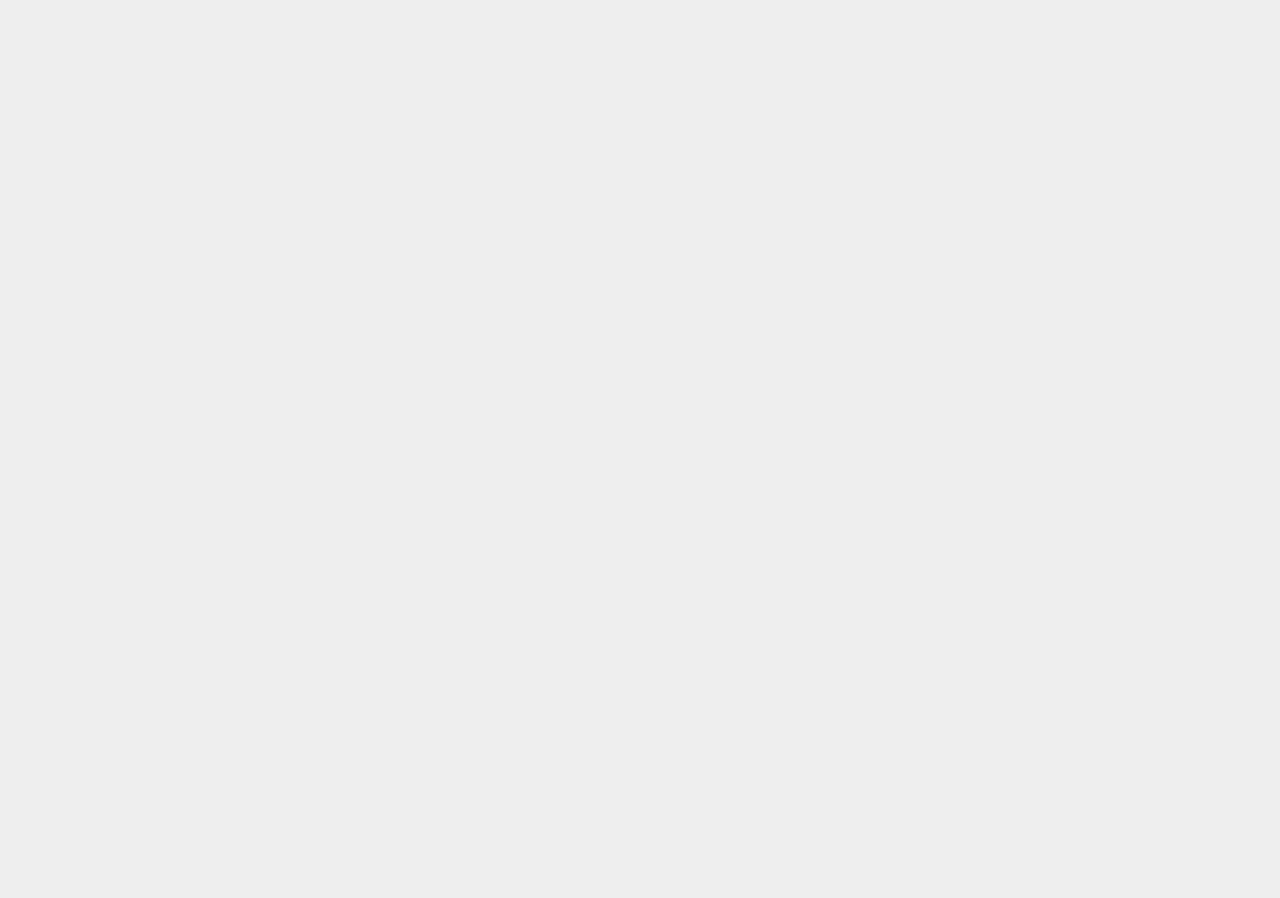Respond concisely with one word or phrase to the following query:
How many comments does the article have?

0